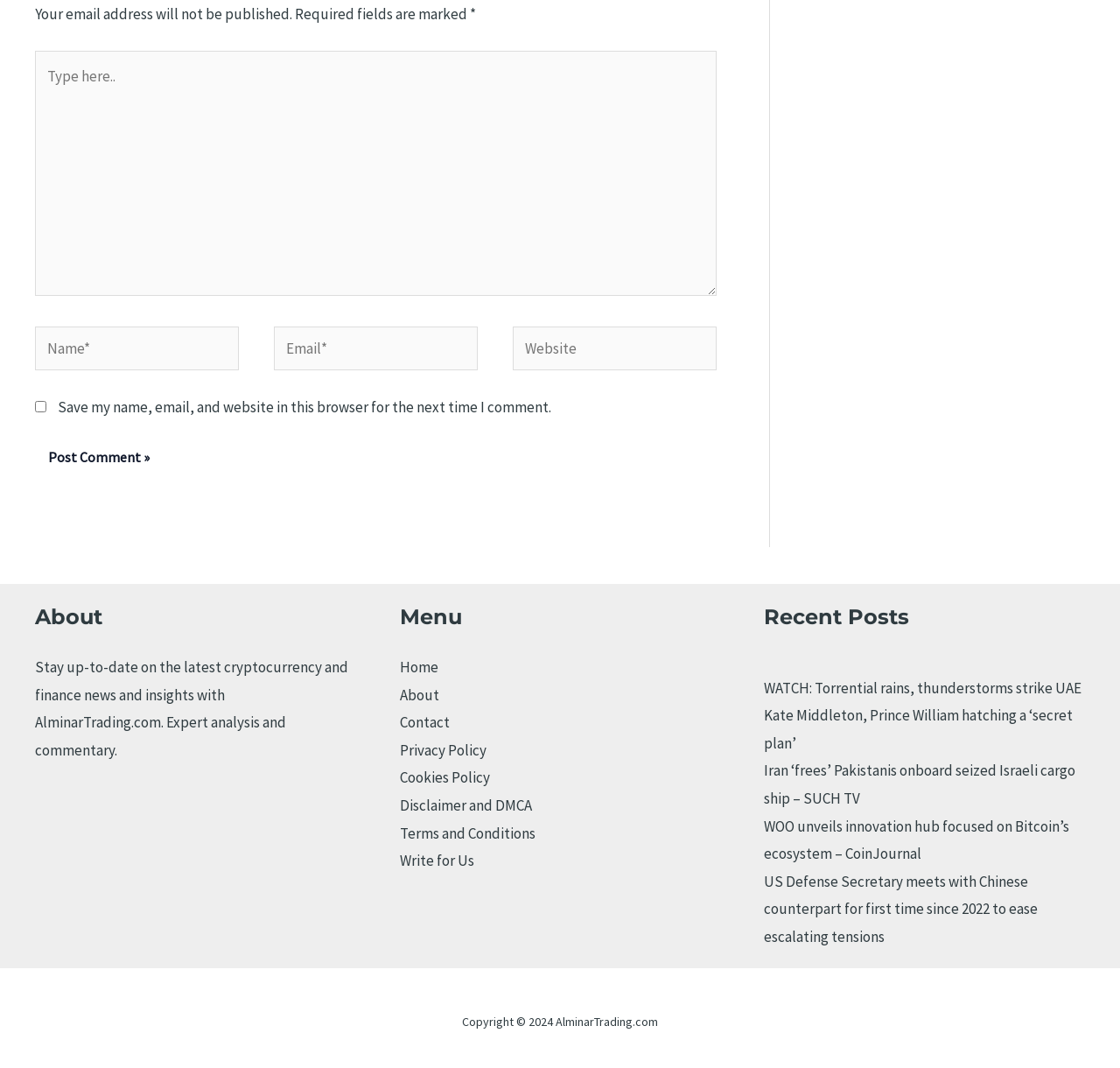Locate the bounding box coordinates of the element that should be clicked to fulfill the instruction: "Read the recent post about torrential rains in UAE".

[0.682, 0.635, 0.966, 0.653]